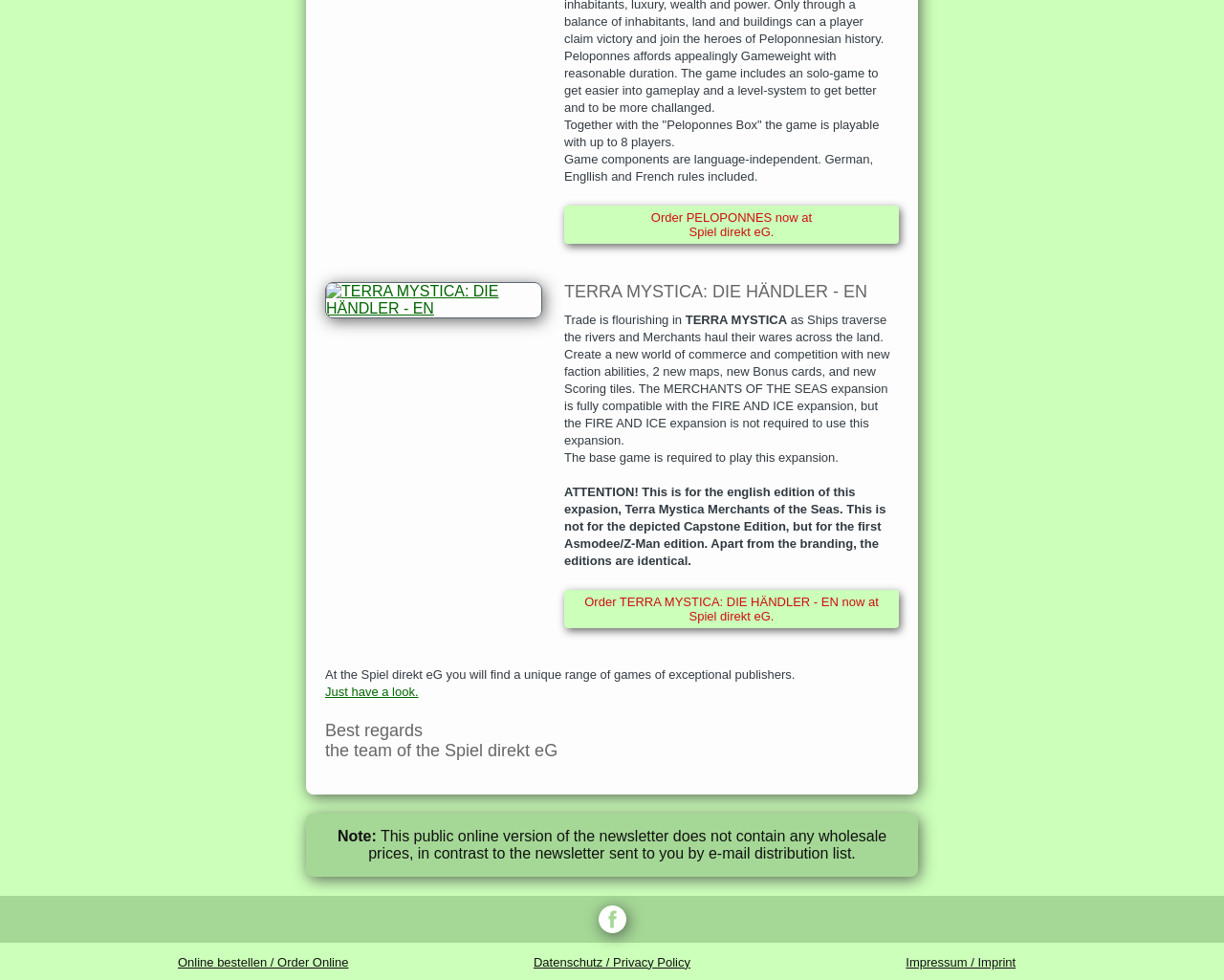Could you determine the bounding box coordinates of the clickable element to complete the instruction: "View Spiel direkt eG."? Provide the coordinates as four float numbers between 0 and 1, i.e., [left, top, right, bottom].

[0.266, 0.698, 0.342, 0.713]